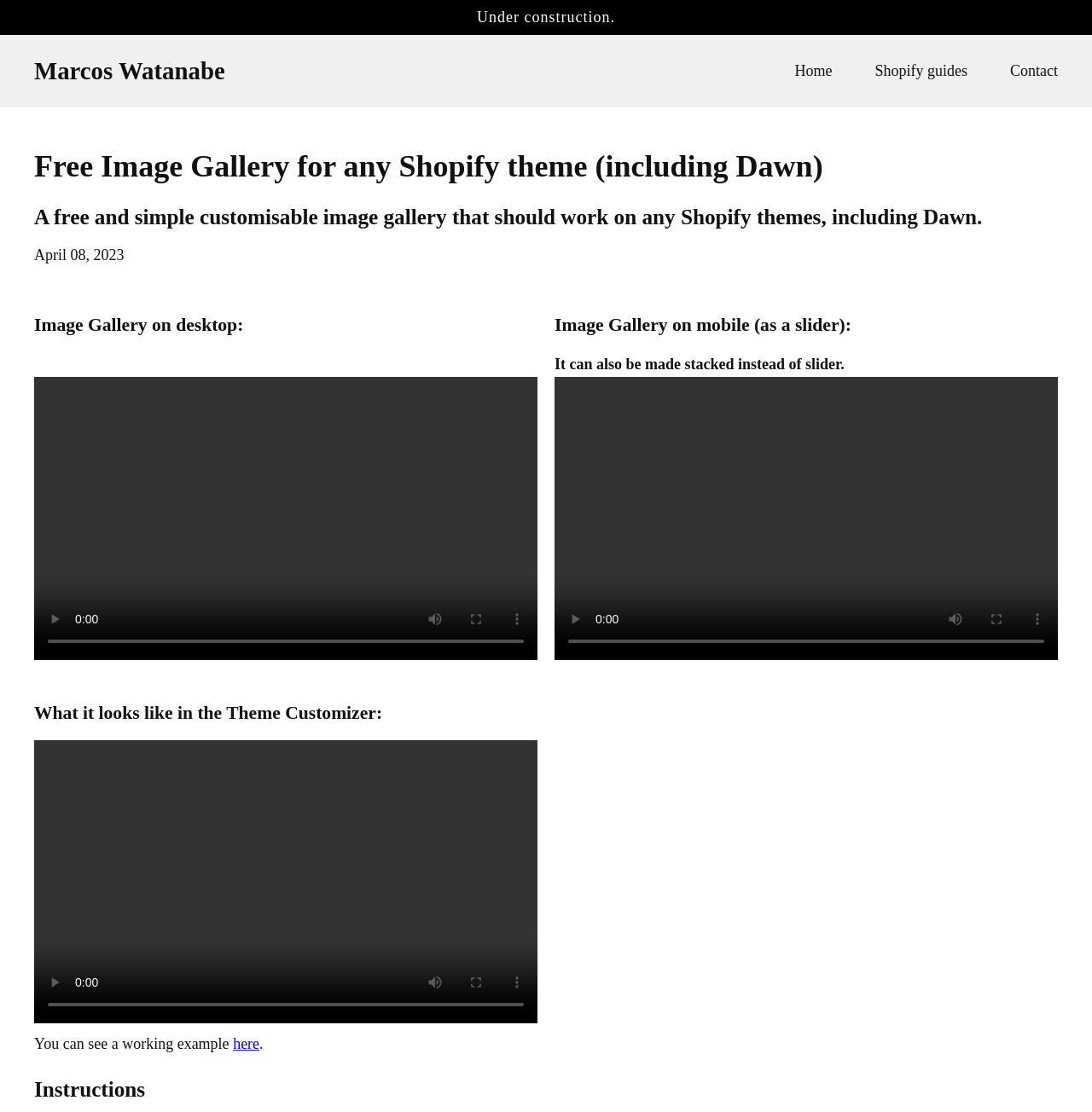Please reply to the following question with a single word or a short phrase:
What is the purpose of the image gallery?

For any Shopify theme